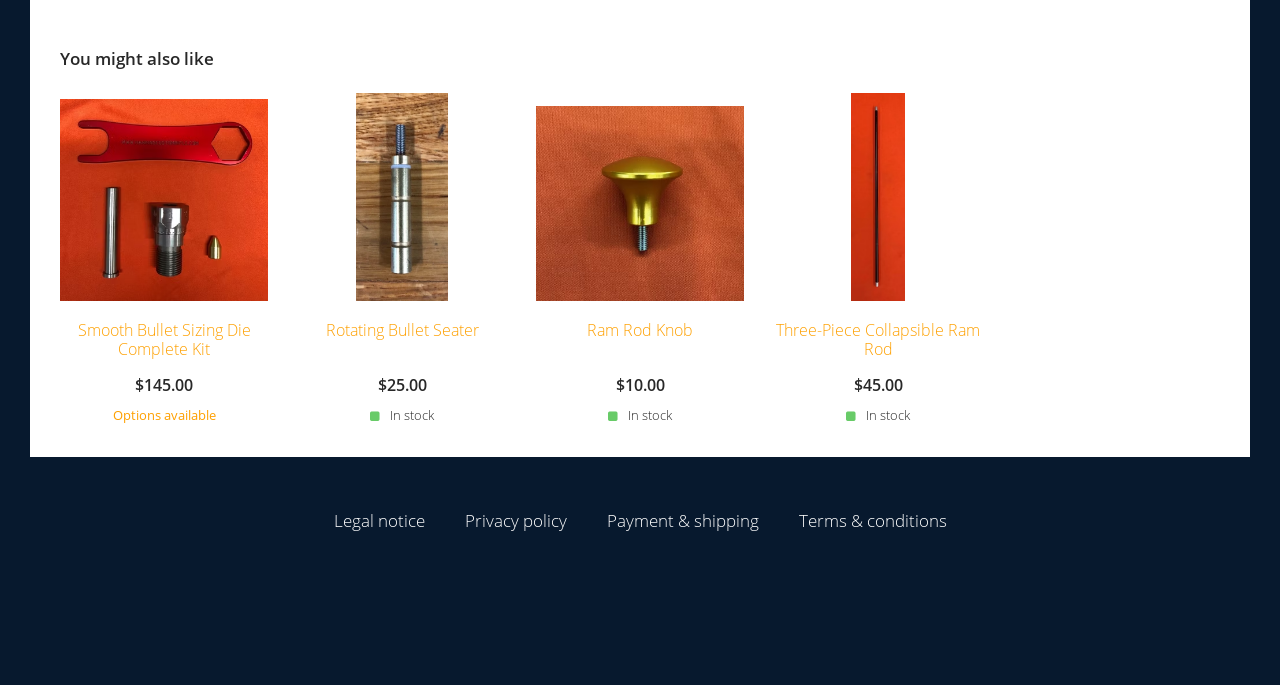What is the price of Smooth Bullet Sizing Die Complete Kit?
From the image, respond using a single word or phrase.

$145.00